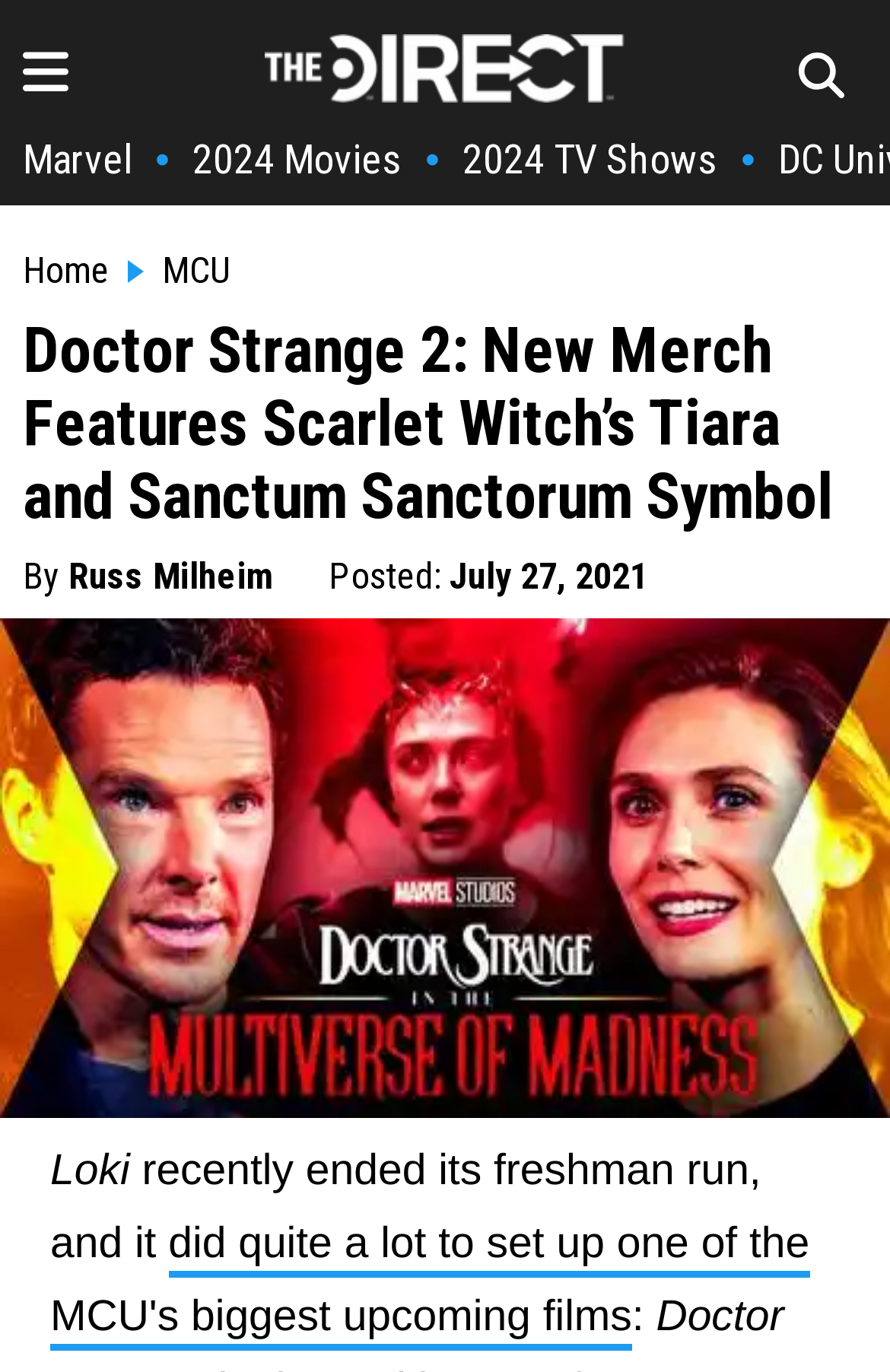Analyze the image and answer the question with as much detail as possible: 
What is mentioned as setting up one of the MCU's biggest upcoming films?

The text 'Loki recently ended its freshman run, and it did quite a lot to set up one of the MCU's biggest upcoming films' suggests that Loki is mentioned as setting up one of the MCU's biggest upcoming films.